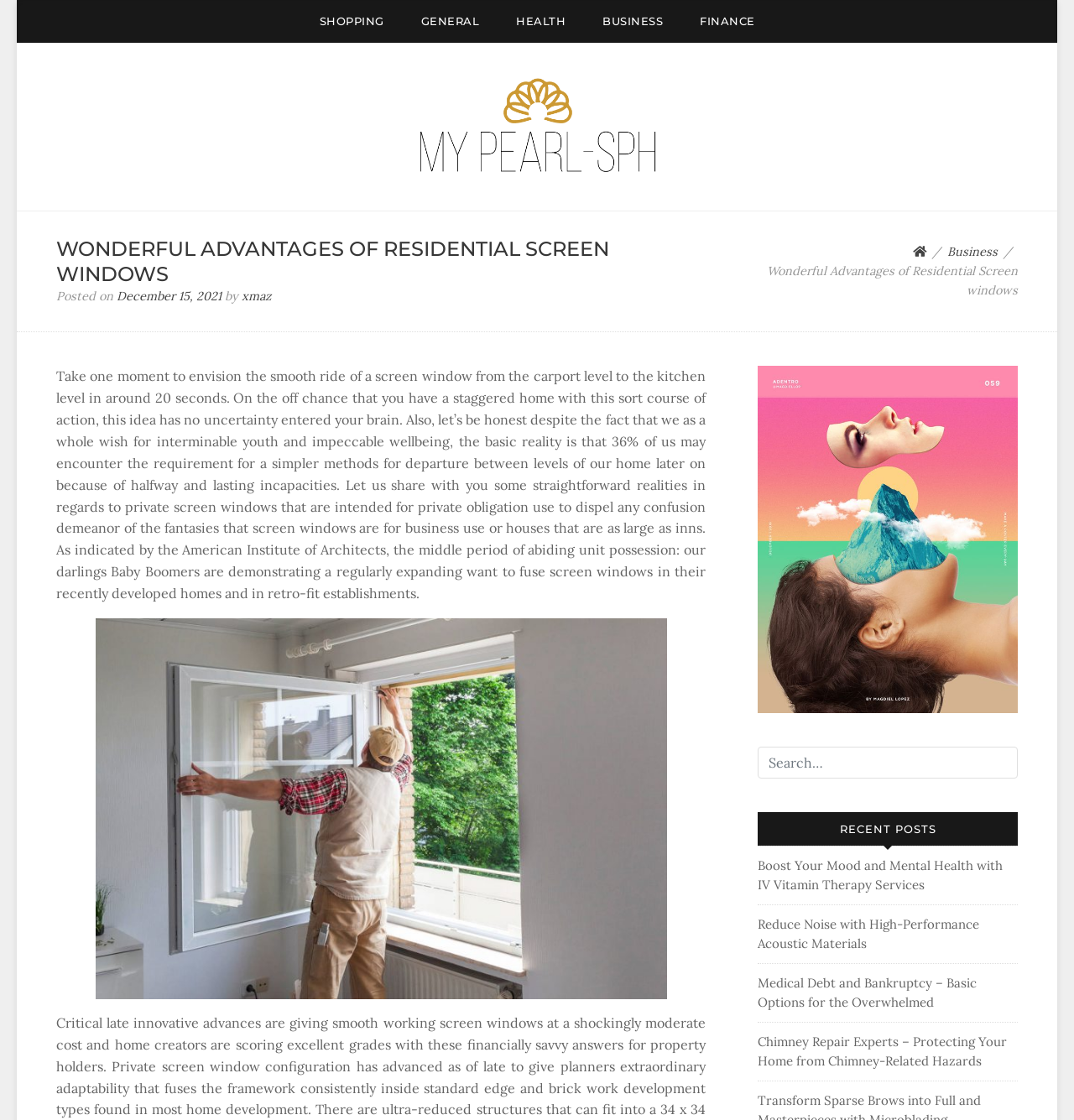Please identify the bounding box coordinates of the element on the webpage that should be clicked to follow this instruction: "View recent post Boost Your Mood and Mental Health with IV Vitamin Therapy Services". The bounding box coordinates should be given as four float numbers between 0 and 1, formatted as [left, top, right, bottom].

[0.705, 0.766, 0.934, 0.797]